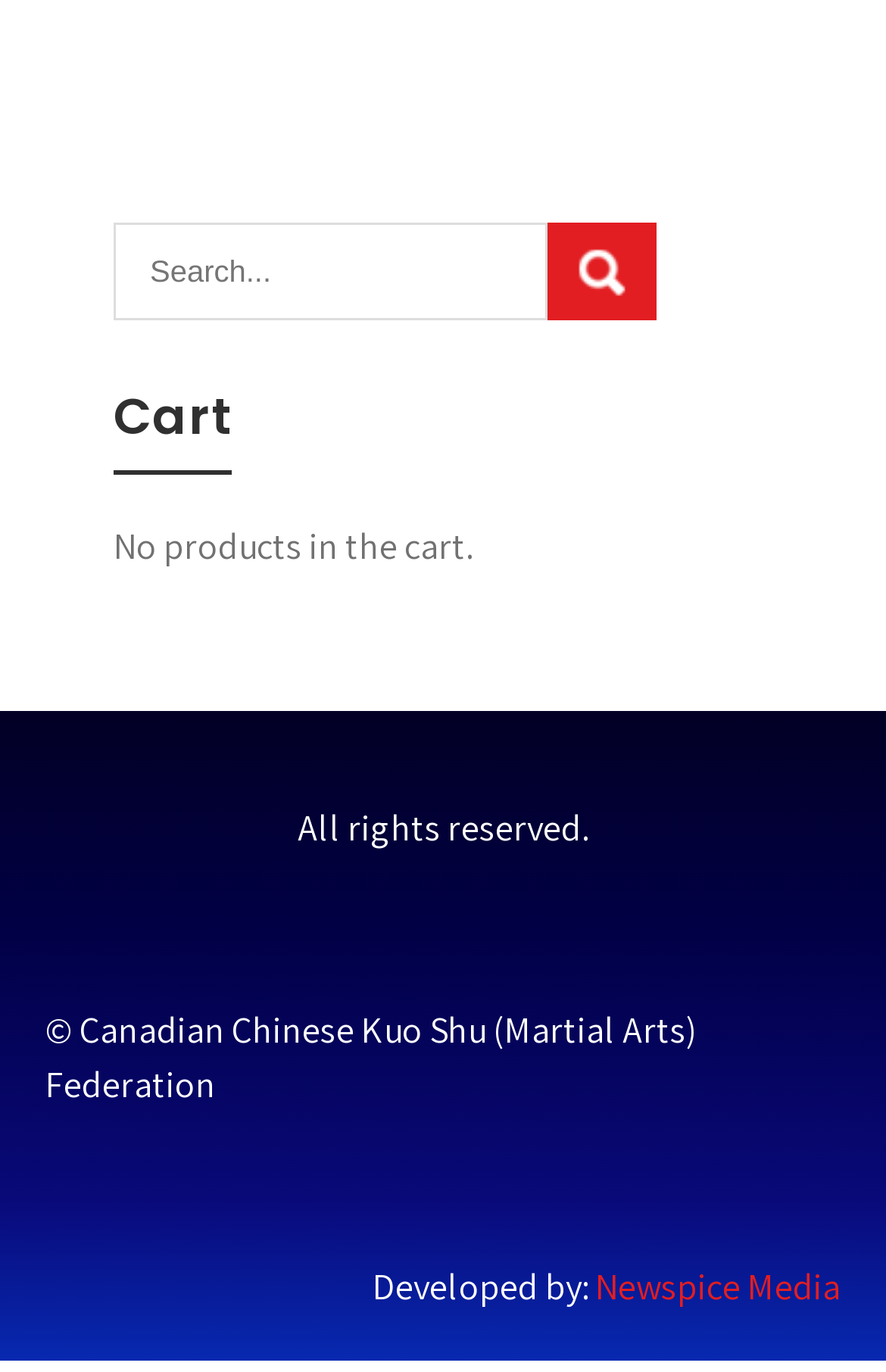Give a one-word or short phrase answer to the question: 
What is the copyright information of the website?

Canadian Chinese Kuo Shu Federation